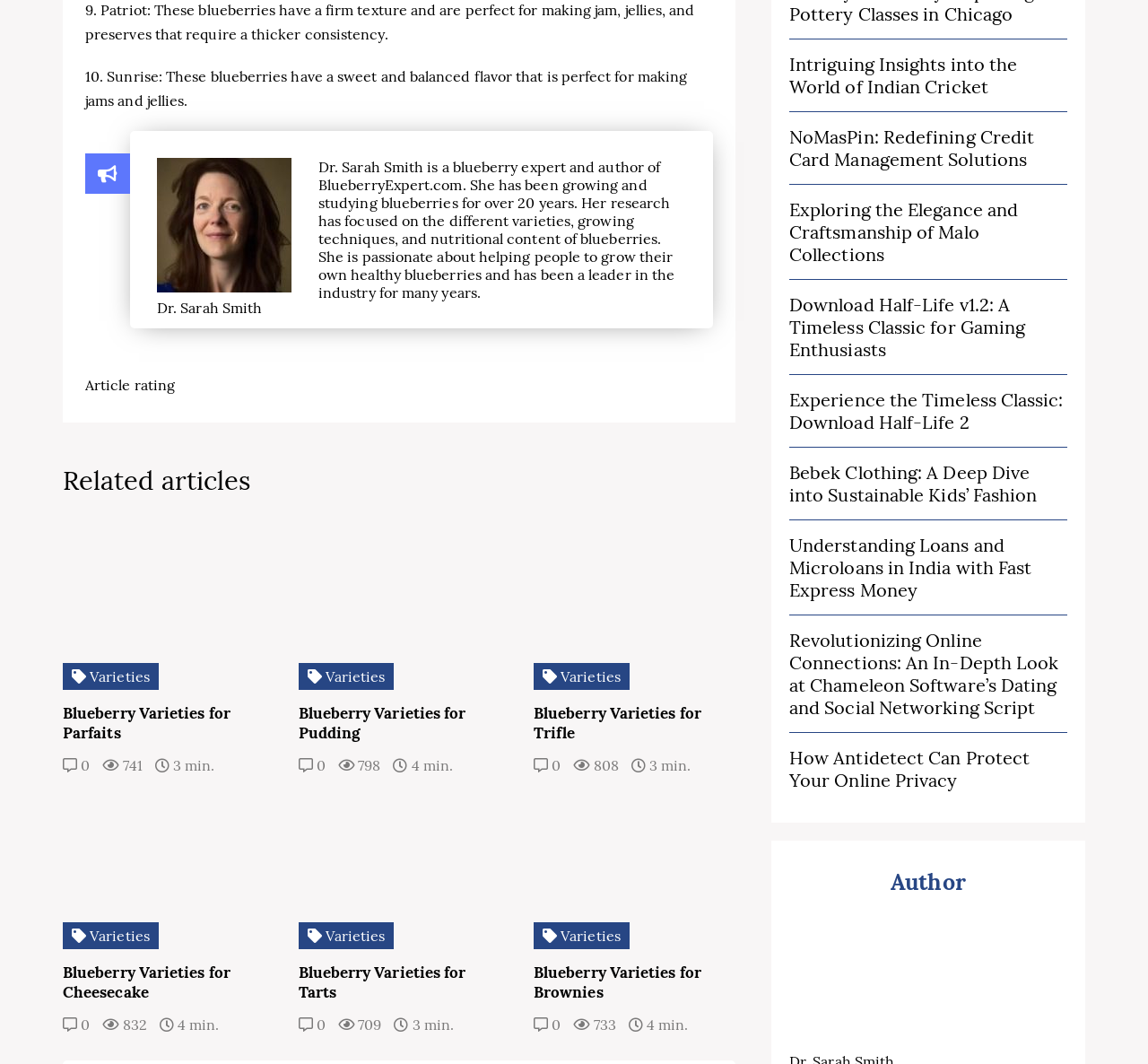How many related articles are listed?
From the details in the image, answer the question comprehensively.

There are 5 related articles listed, each with a link and a brief description, including 'Blueberry Varieties for Parfaits', 'Blueberry Varieties for Pudding', 'Blueberry Varieties for Trifle', 'Blueberry Varieties for Cheesecake', and 'Blueberry Varieties for Tarts'.